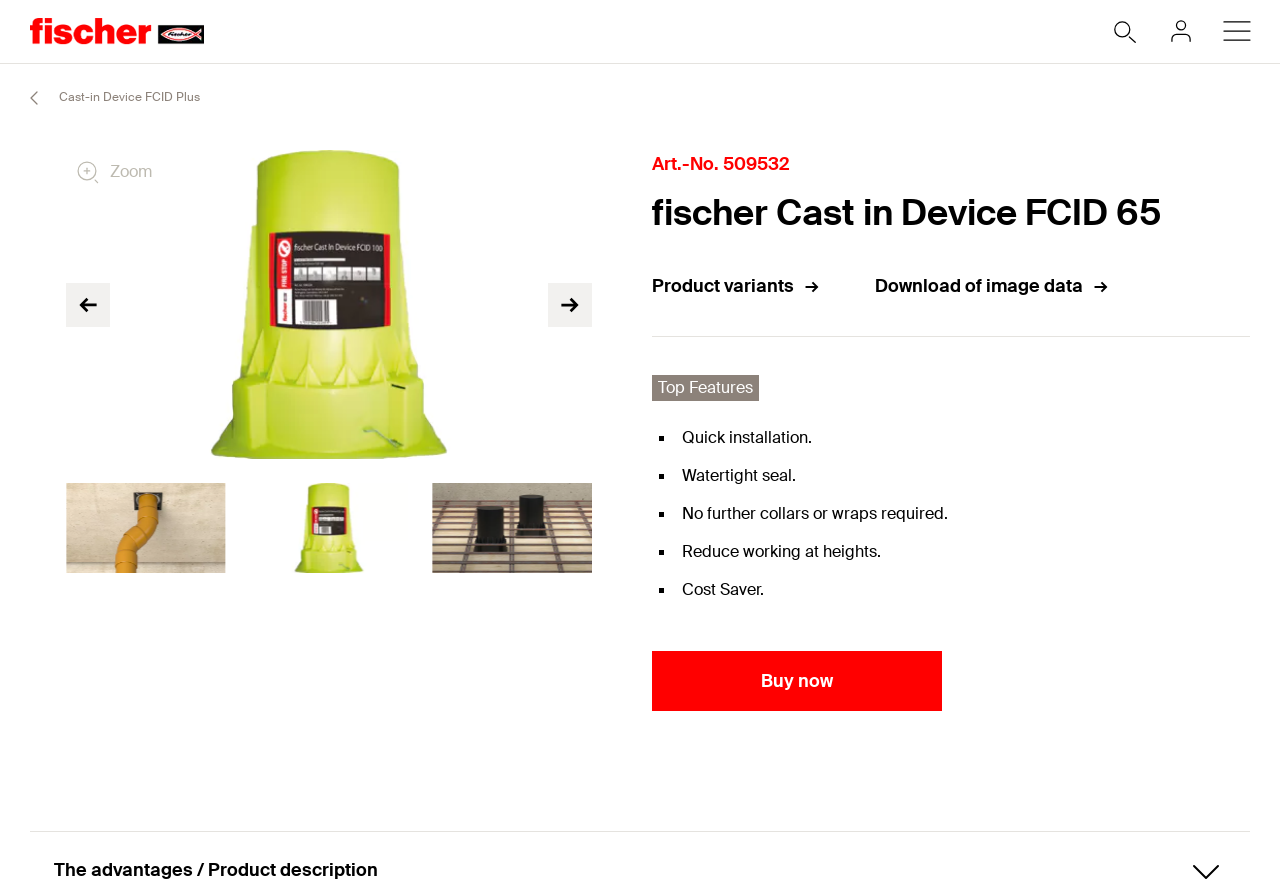What is the call-to-action button? Based on the screenshot, please respond with a single word or phrase.

Buy now